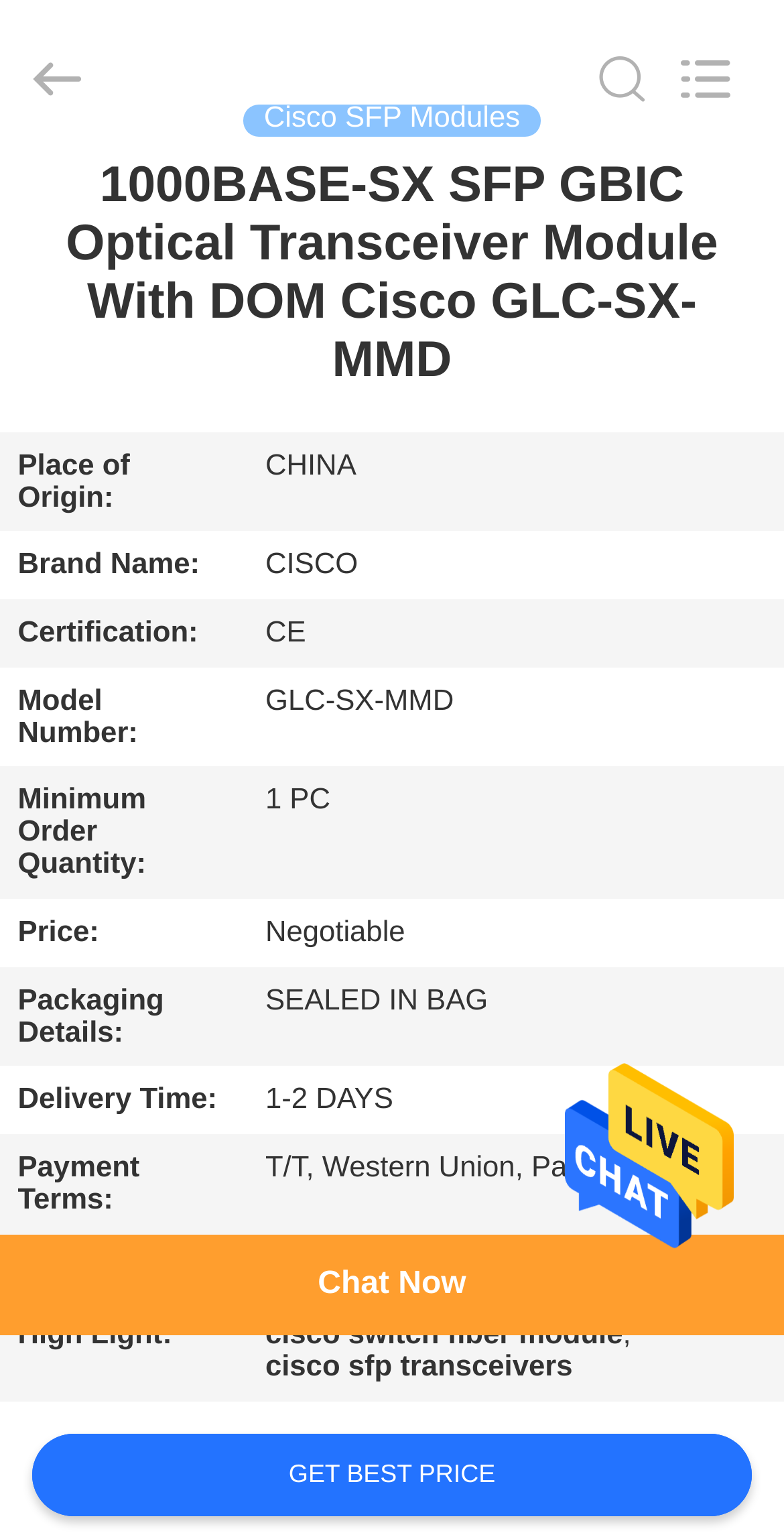Based on the description "name="search" placeholder="Search what you want"", find the bounding box of the specified UI element.

[0.0, 0.0, 0.88, 0.102]